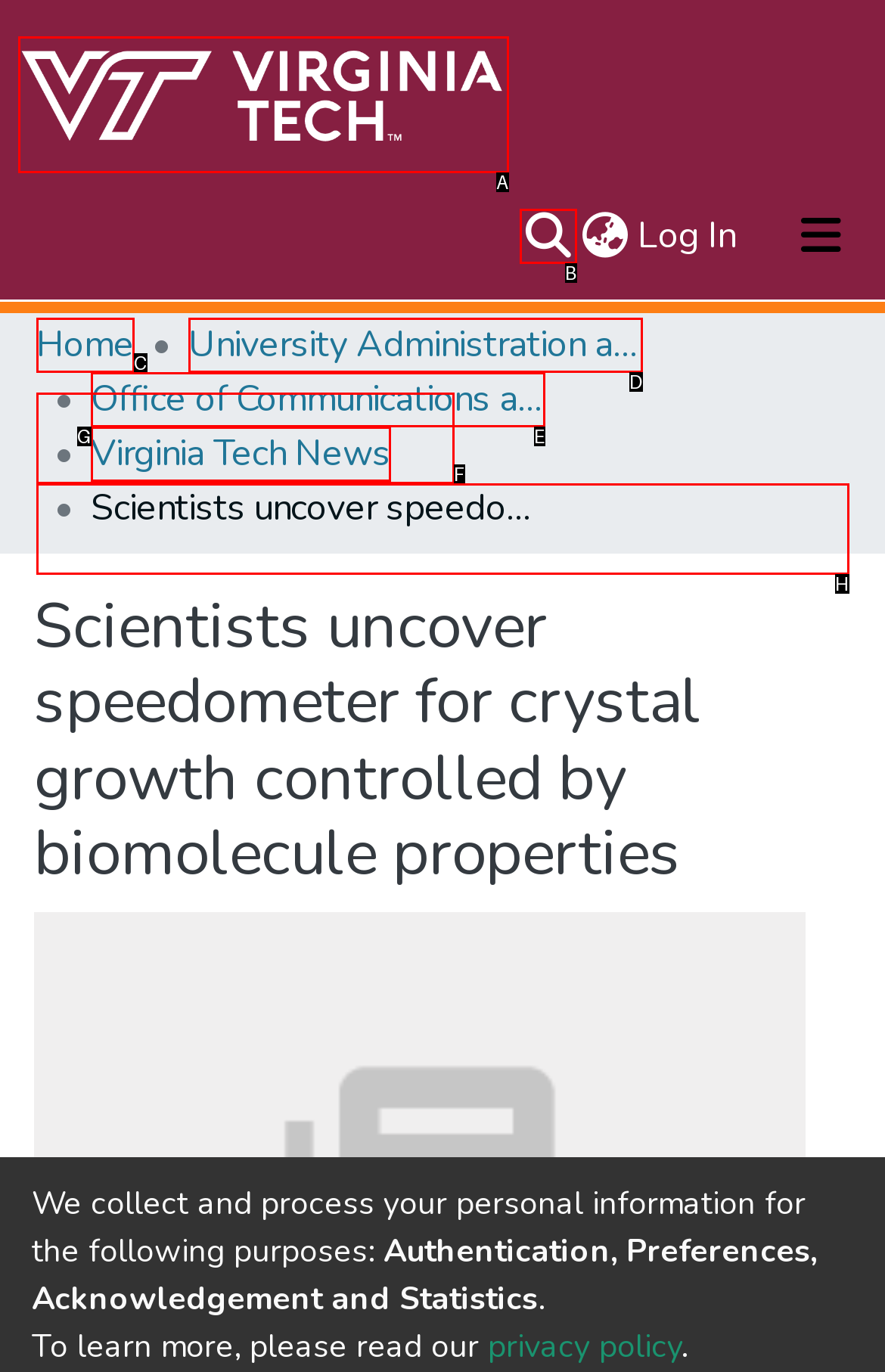Tell me which one HTML element best matches the description: All of VTechWorks Answer with the option's letter from the given choices directly.

H